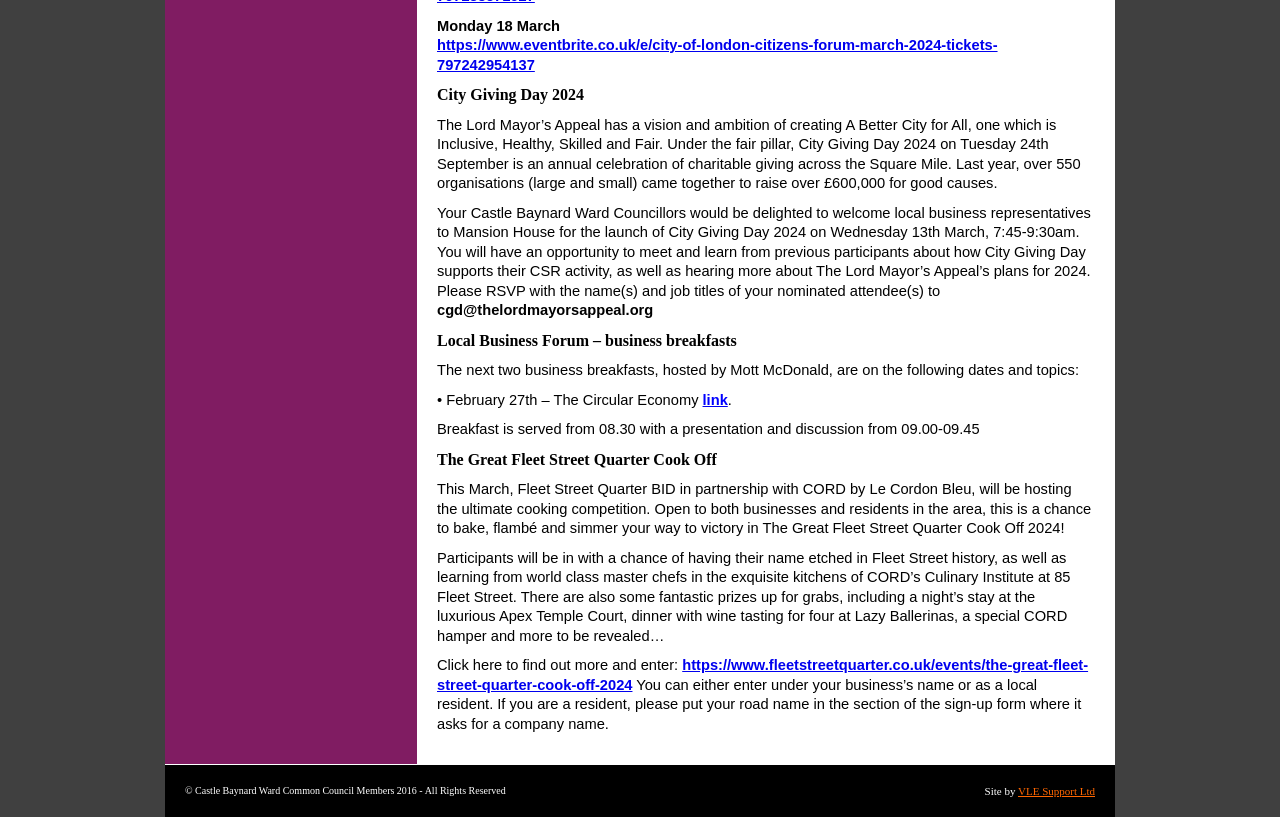Based on the description "VLE Support Ltd", find the bounding box of the specified UI element.

[0.795, 0.961, 0.855, 0.976]